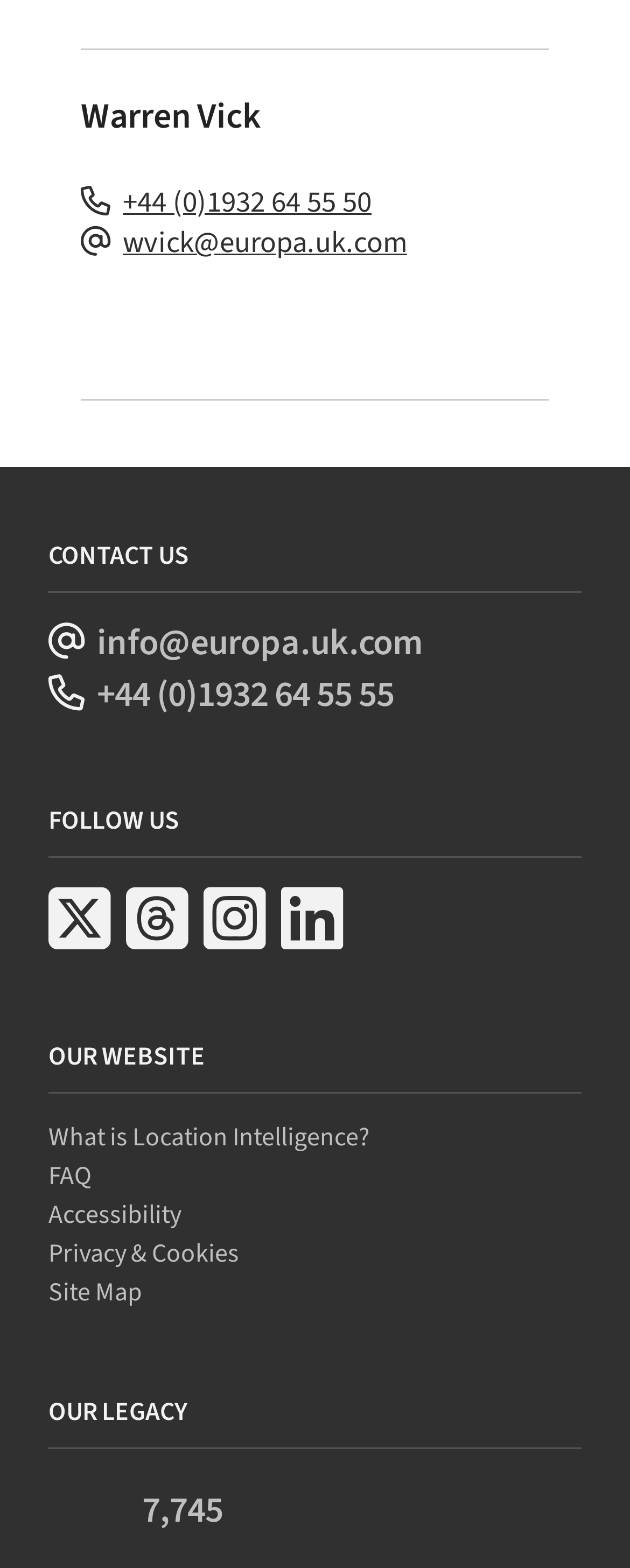Using the provided element description: "parent_node: 7,745", identify the bounding box coordinates. The coordinates should be four floats between 0 and 1 in the order [left, top, right, bottom].

[0.077, 0.939, 0.226, 0.989]